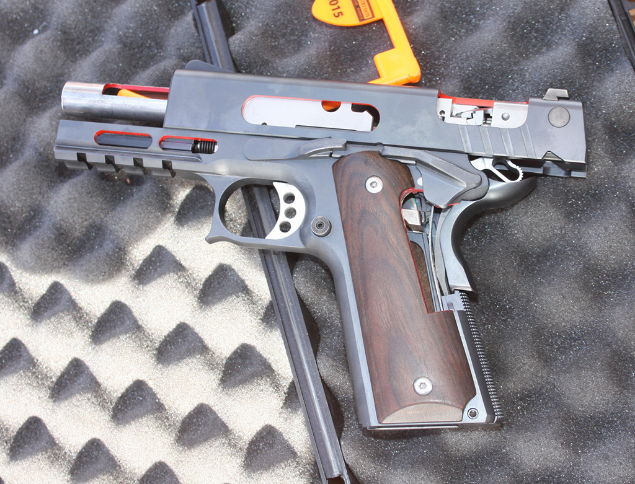Explain in detail what you see in the image.

The image showcases a detailed view of a Korth PRS pistol, highlighting its intricate design and craftsmanship. In this close-up, the firearm features a sleek, modern aesthetic, characterized by a matte black finish and high-quality wooden grips that exude elegance. The unique roller delayed blowback system is apparent, reflecting advanced engineering tailored for precision and performance. Positioned on a textured surface, likely a protective case, the pistol's complex mechanism, including visible internals, emphasizes its sophisticated construction and functionality. This image captures not only the firearm's visual appeal but also suggests its high-end status among 1911-style pistols, catering to both enthusiasts and collectors who appreciate superior fit and finish.